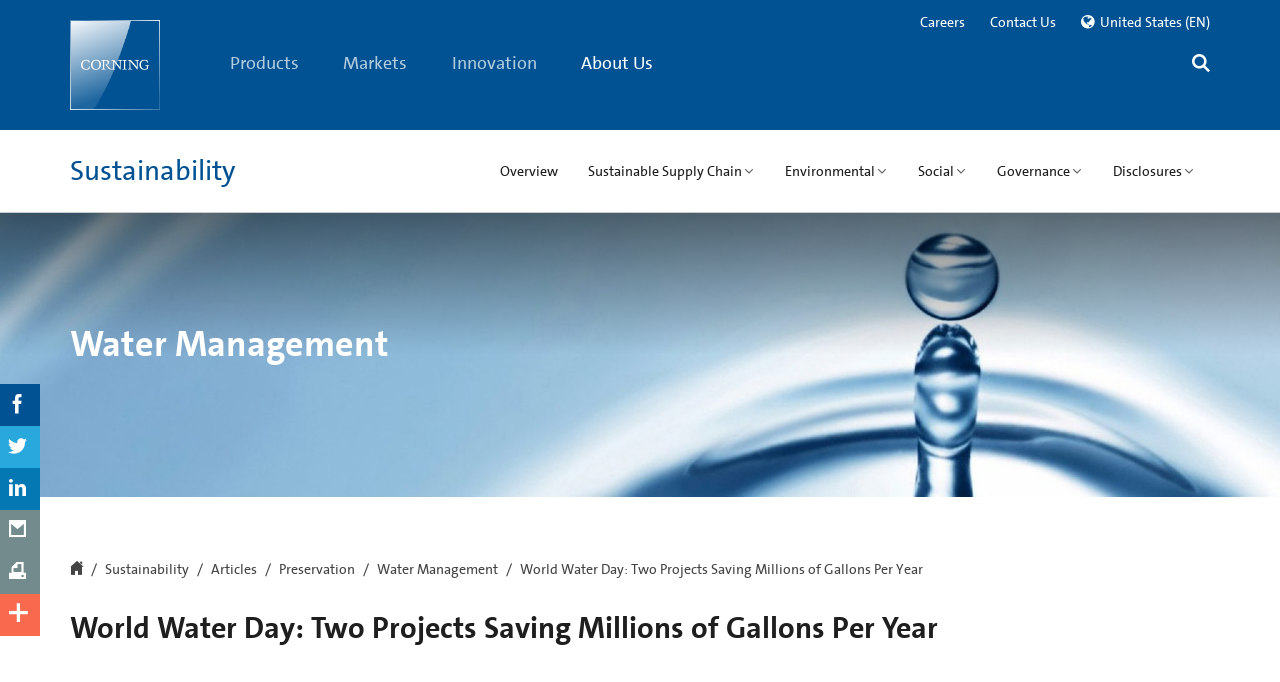What is the purpose of the links at the top of the webpage?
Please provide a detailed answer to the question.

The links at the top of the webpage, such as 'Products', 'Markets', 'Innovation', and 'About Us', seem to be navigation links that allow users to access different sections of the website.